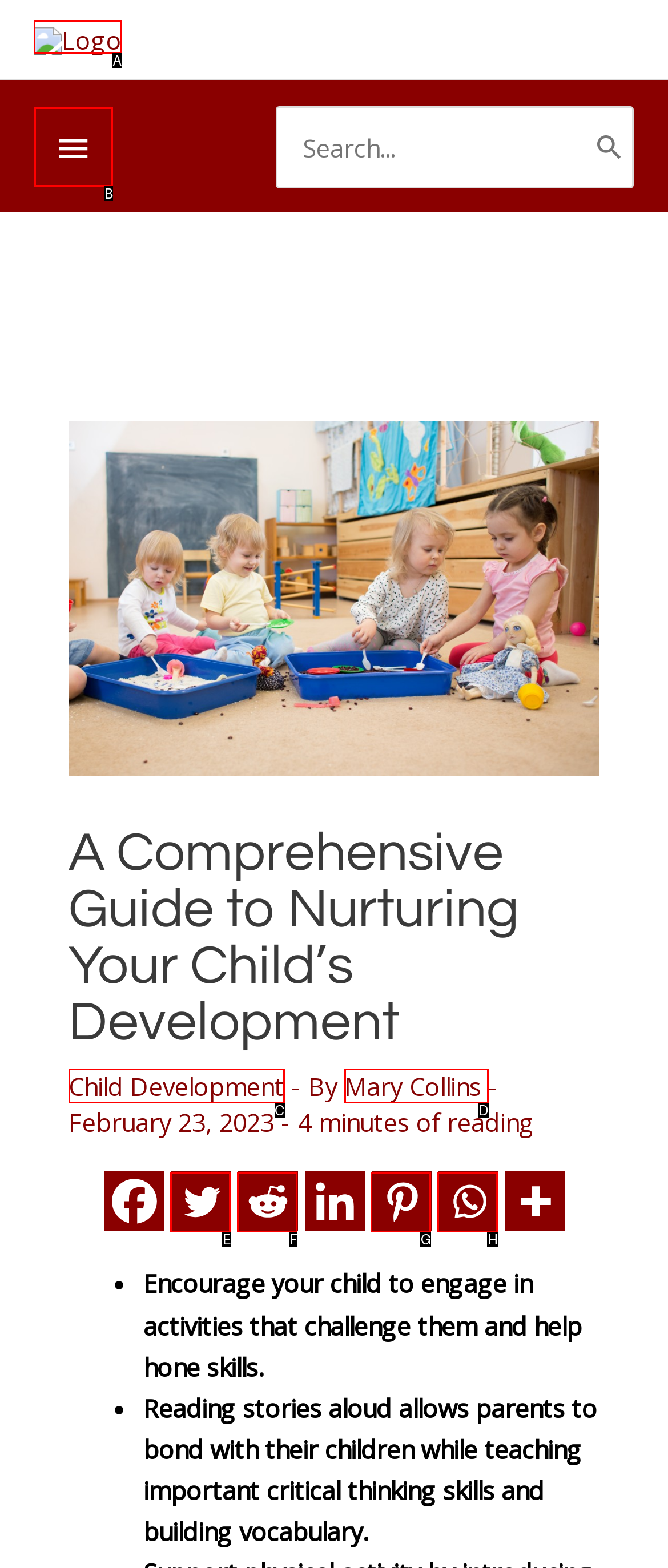Given the instruction: Click the logo, which HTML element should you click on?
Answer with the letter that corresponds to the correct option from the choices available.

A